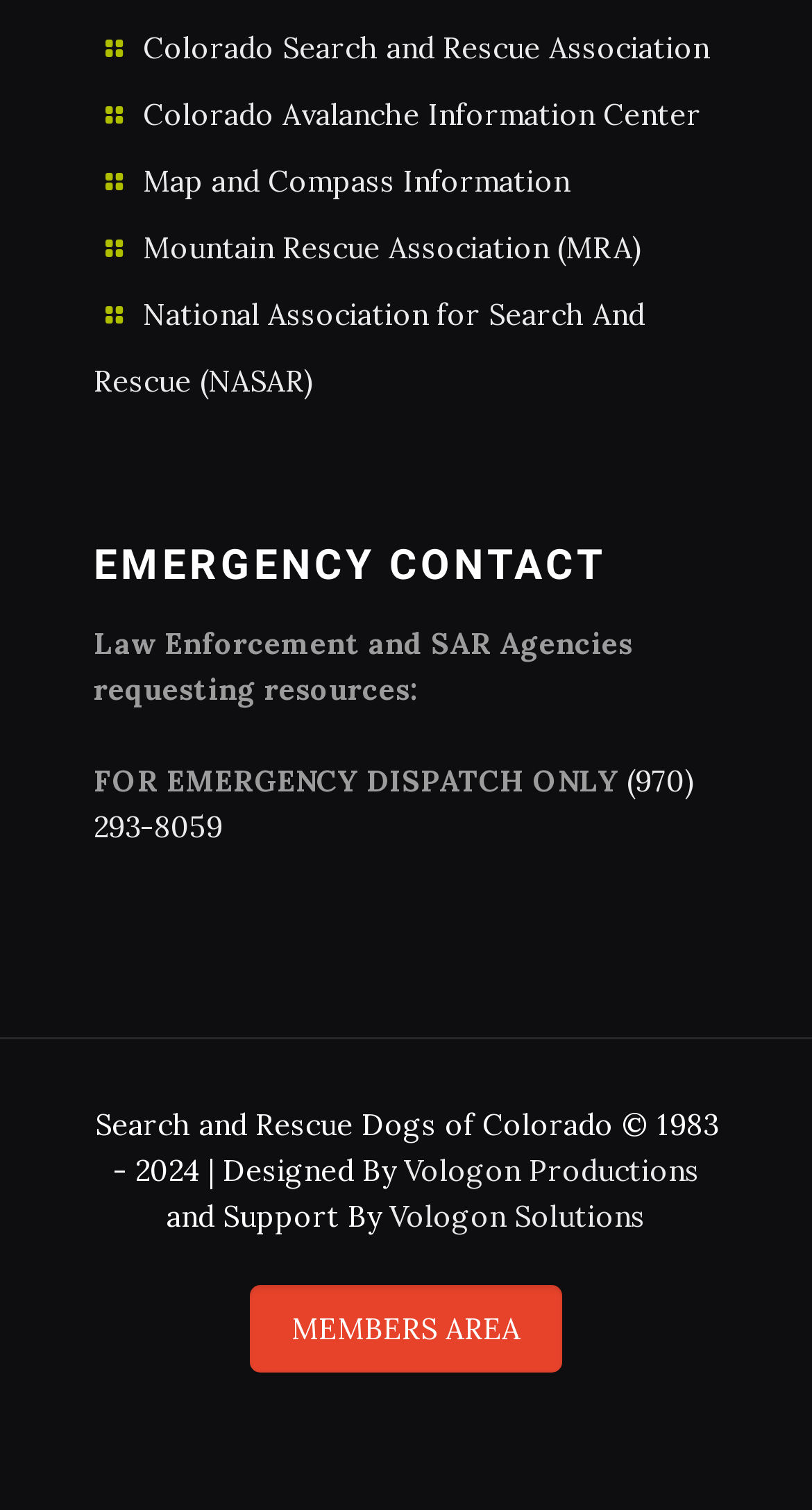What is the name of the organization that supports the website?
Answer the question with a single word or phrase derived from the image.

Vologon Solutions